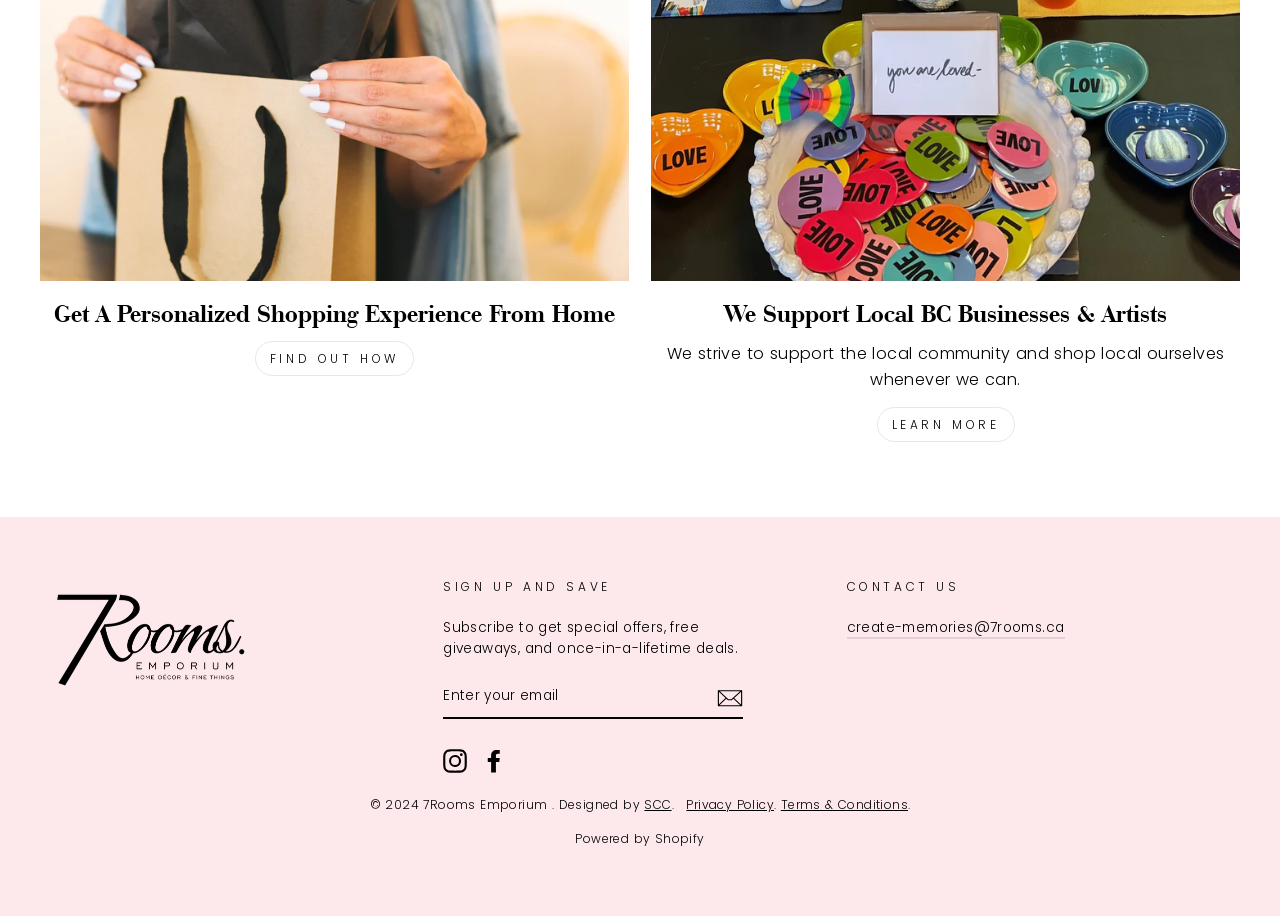Can you specify the bounding box coordinates for the region that should be clicked to fulfill this instruction: "Subscribe with your email".

[0.346, 0.737, 0.581, 0.784]